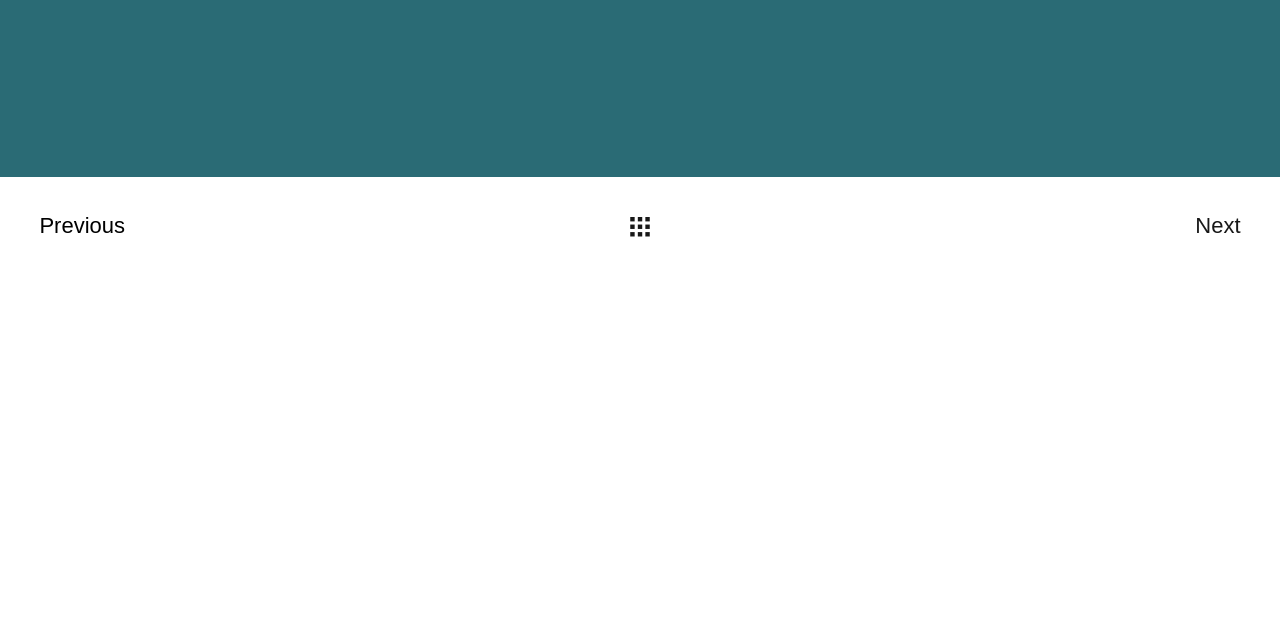Find the bounding box coordinates of the clickable area required to complete the following action: "view privacy policy".

[0.032, 0.949, 0.11, 0.976]